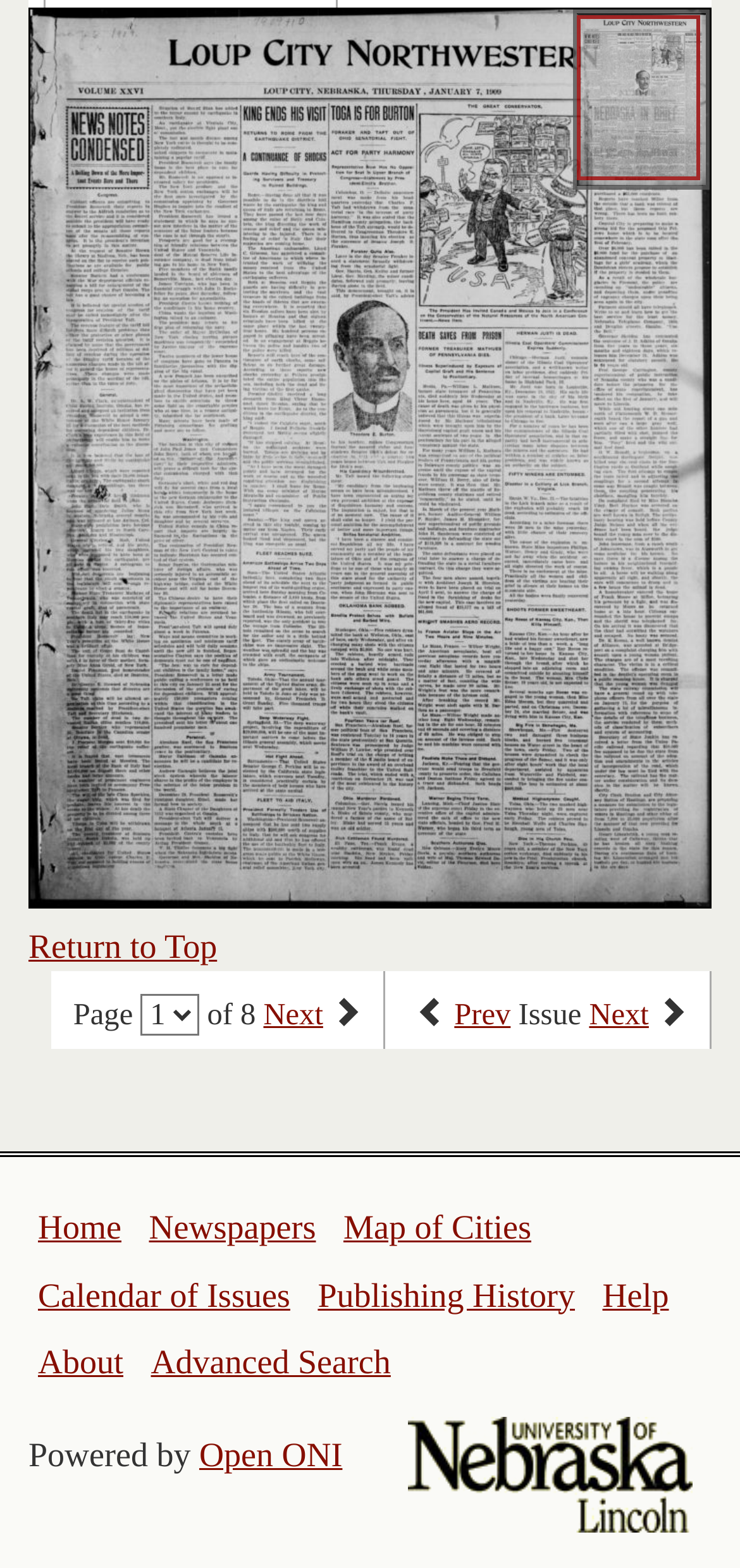What is the purpose of the link 'Return to Top'?
Look at the screenshot and provide an in-depth answer.

The link 'Return to Top' is located at the bottom of the page, and its purpose is to allow users to quickly navigate back to the top of the page, likely to access the main navigation links or to start reading the content from the top again.